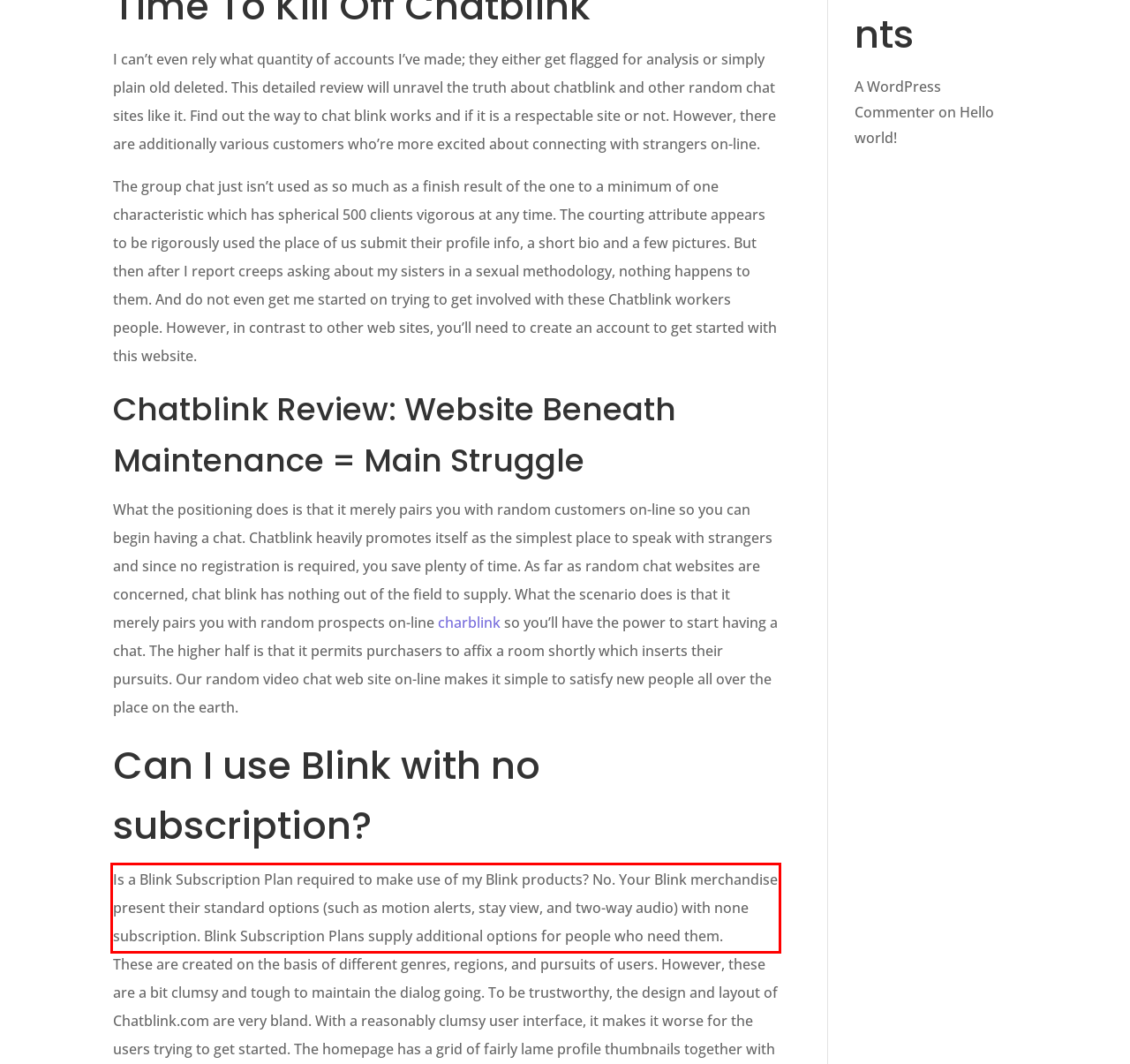Examine the screenshot of the webpage, locate the red bounding box, and generate the text contained within it.

Is a Blink Subscription Plan required to make use of my Blink products? No. Your Blink merchandise present their standard options (such as motion alerts, stay view, and two-way audio) with none subscription. Blink Subscription Plans supply additional options for people who need them.